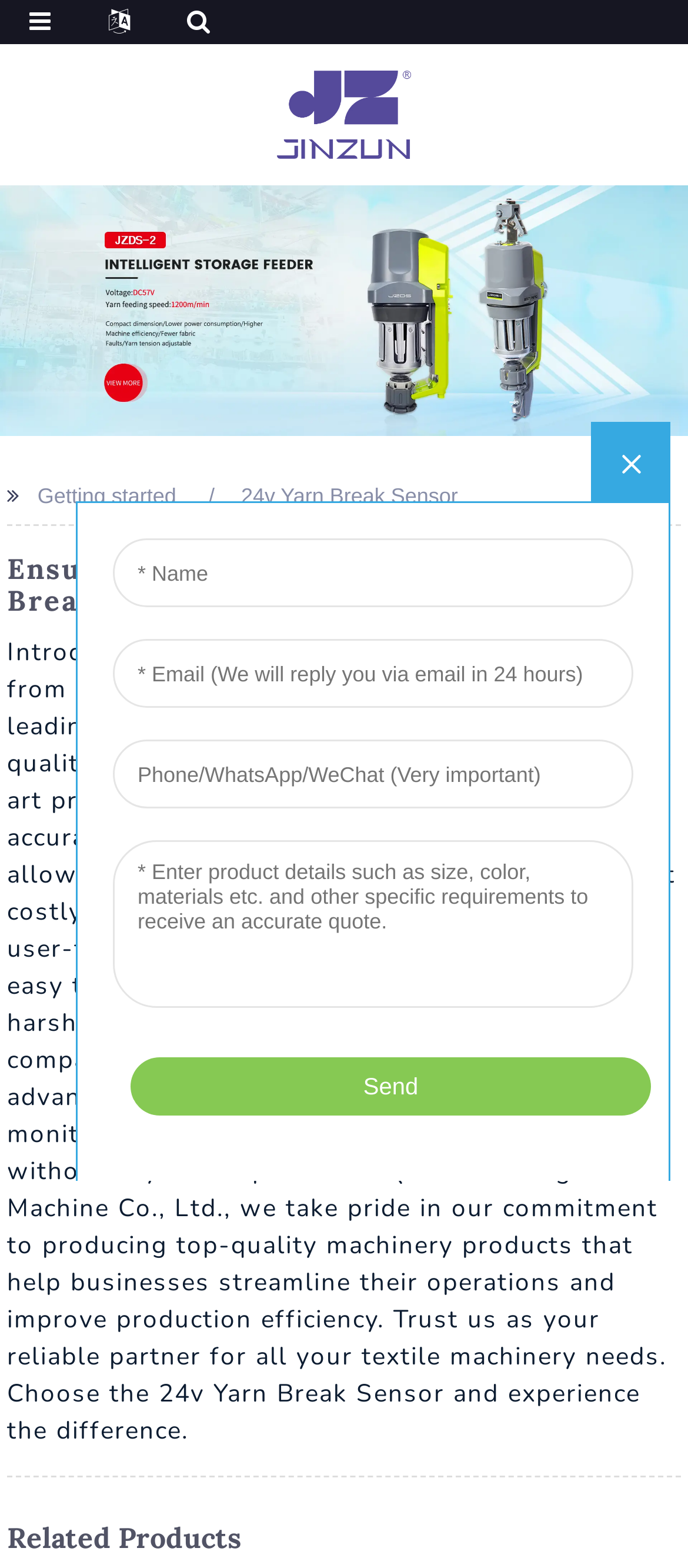With reference to the screenshot, provide a detailed response to the question below:
What is the name of the company that manufactures 24v Yarn Break Sensor?

From the webpage content, we can see that the company name is mentioned in the paragraph that introduces the 24v Yarn Break Sensor, stating that it is the leading manufacturer, supplier, and factory of high-quality textile machinery in China.